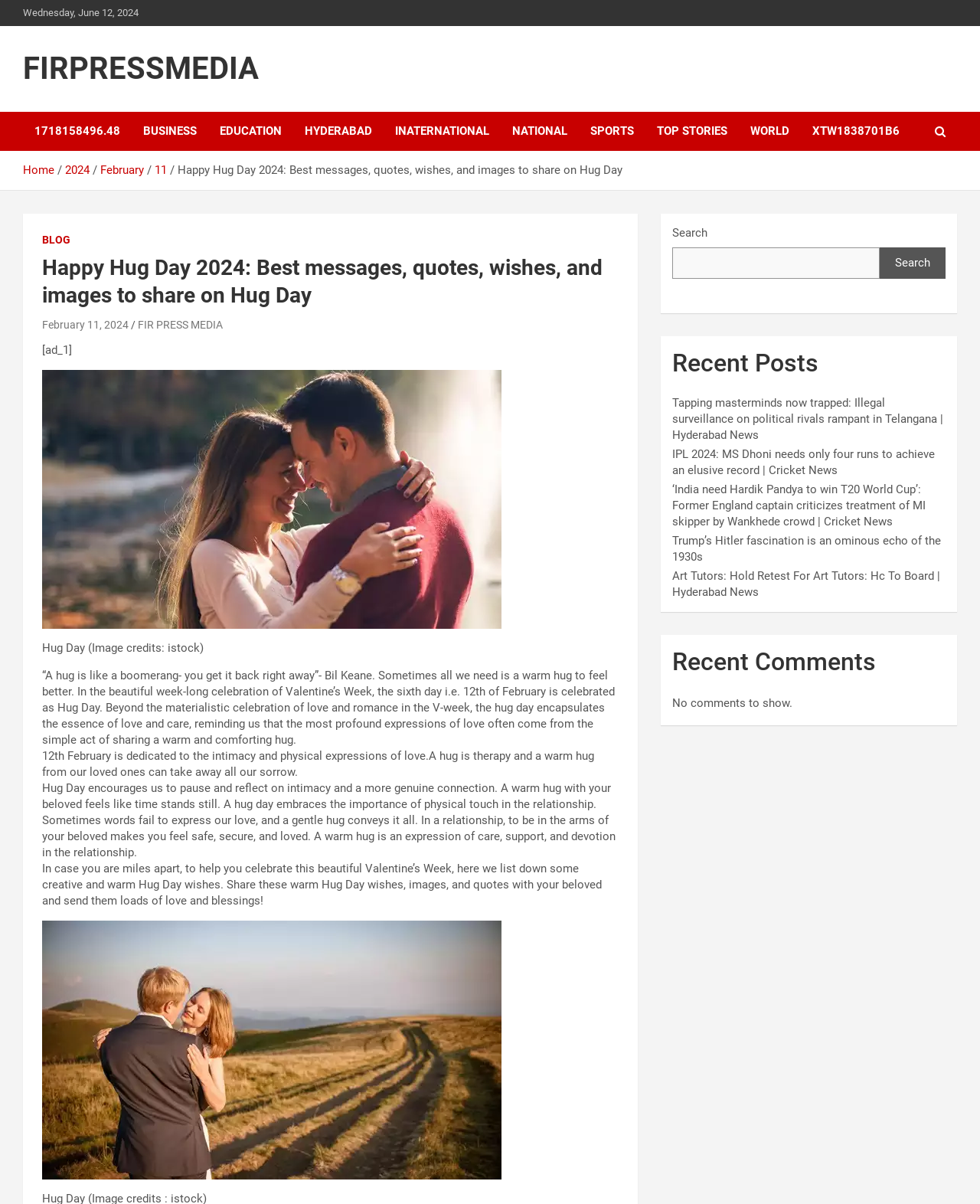What type of image is displayed below the heading 'Happy Hug Day 2024'?
Using the image, respond with a single word or phrase.

Hug Day image